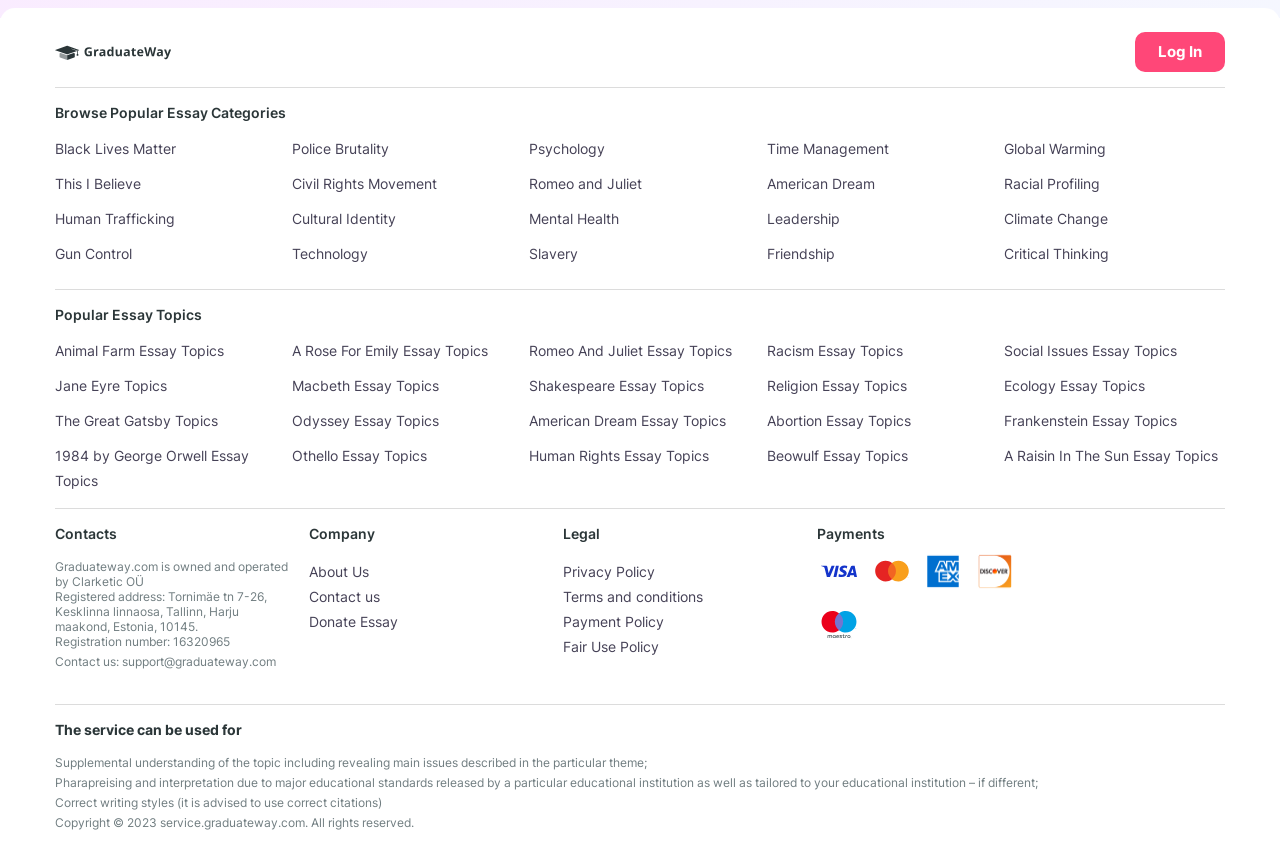Please locate the bounding box coordinates for the element that should be clicked to achieve the following instruction: "Contact the support team". Ensure the coordinates are given as four float numbers between 0 and 1, i.e., [left, top, right, bottom].

[0.095, 0.757, 0.216, 0.774]